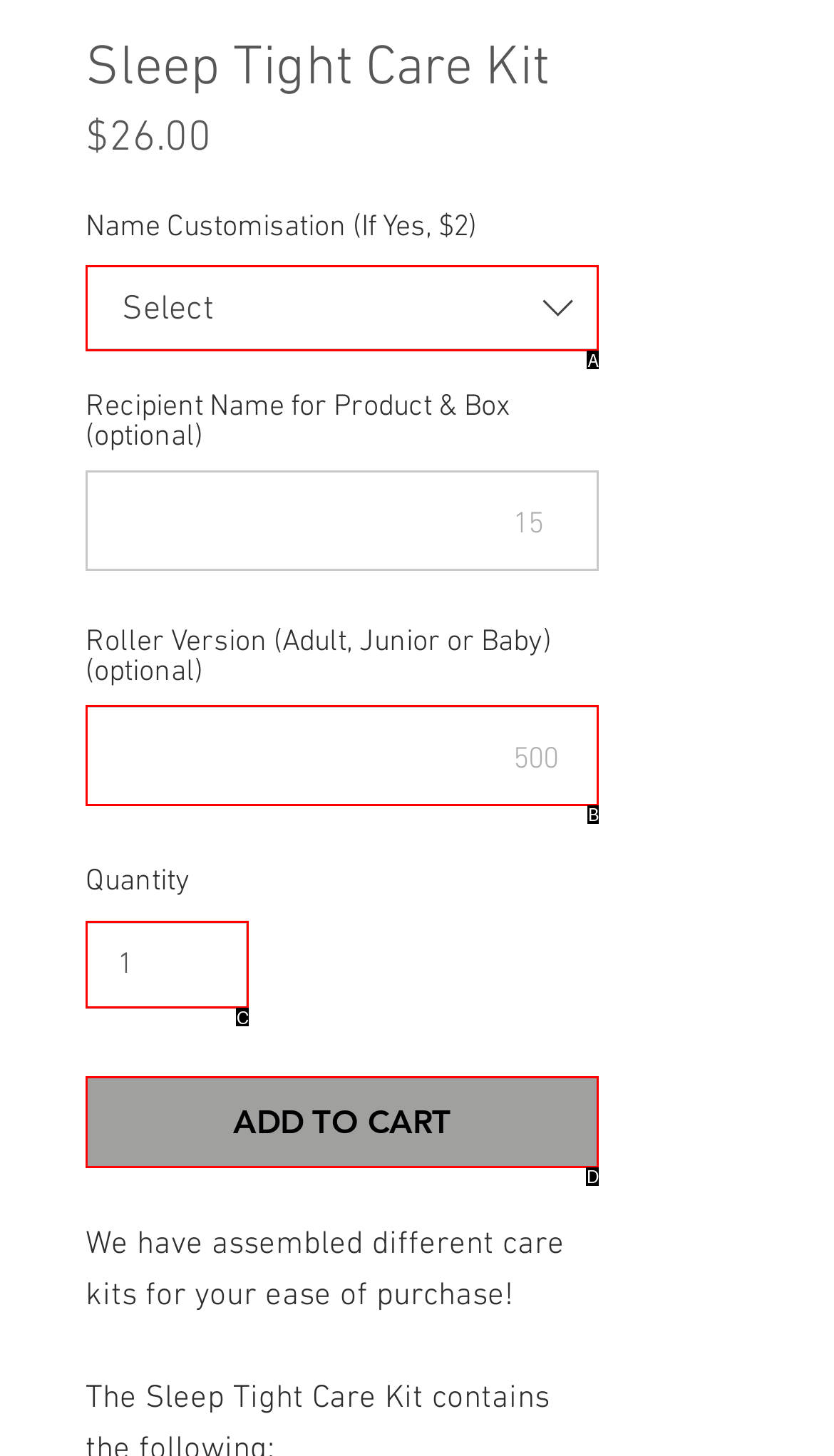Determine which HTML element matches the given description: input value="1" aria-label="Quantity" value="1". Provide the corresponding option's letter directly.

C